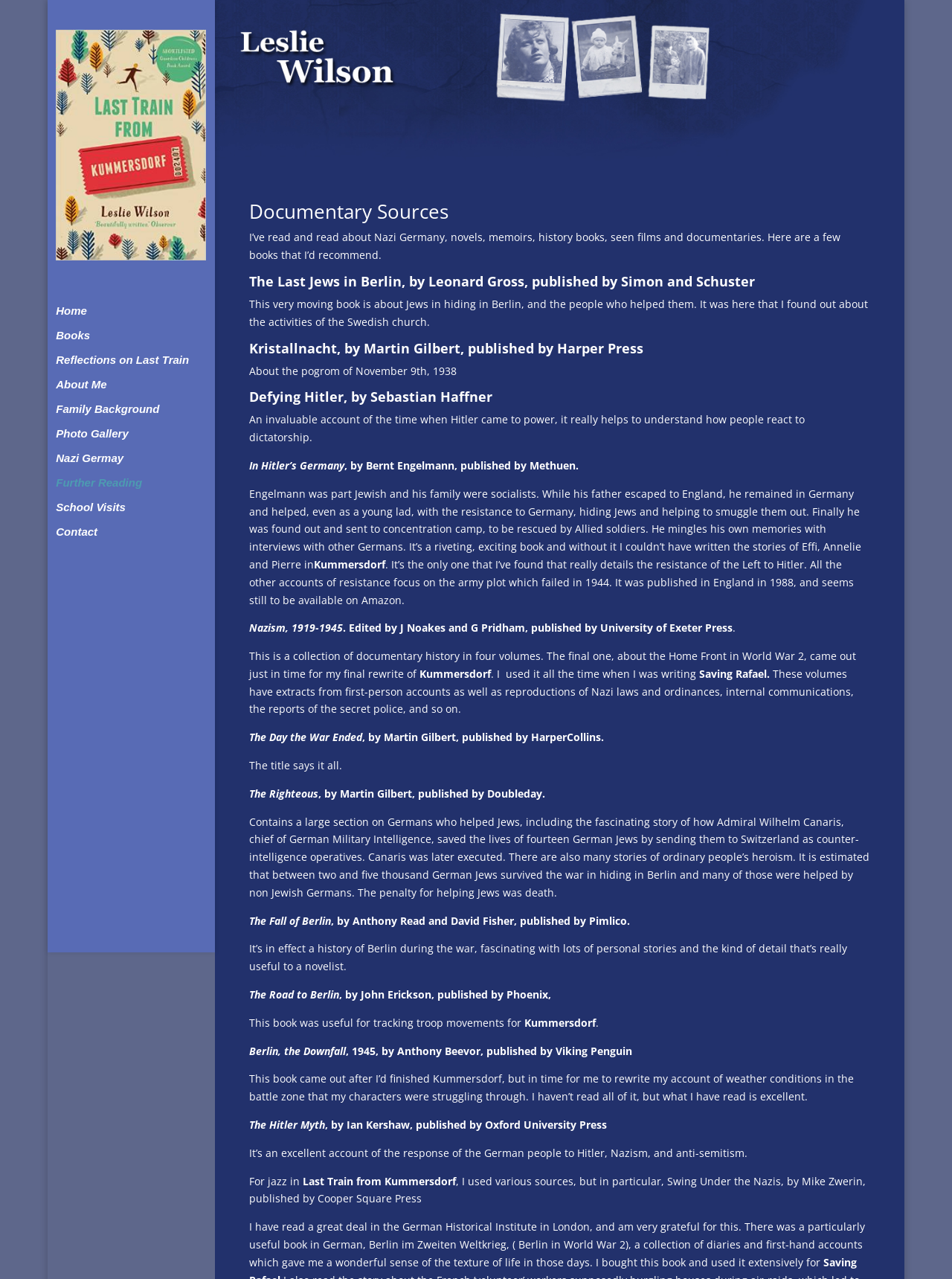Please provide the bounding box coordinates for the UI element as described: "About Me". The coordinates must be four floats between 0 and 1, represented as [left, top, right, bottom].

[0.059, 0.225, 0.248, 0.244]